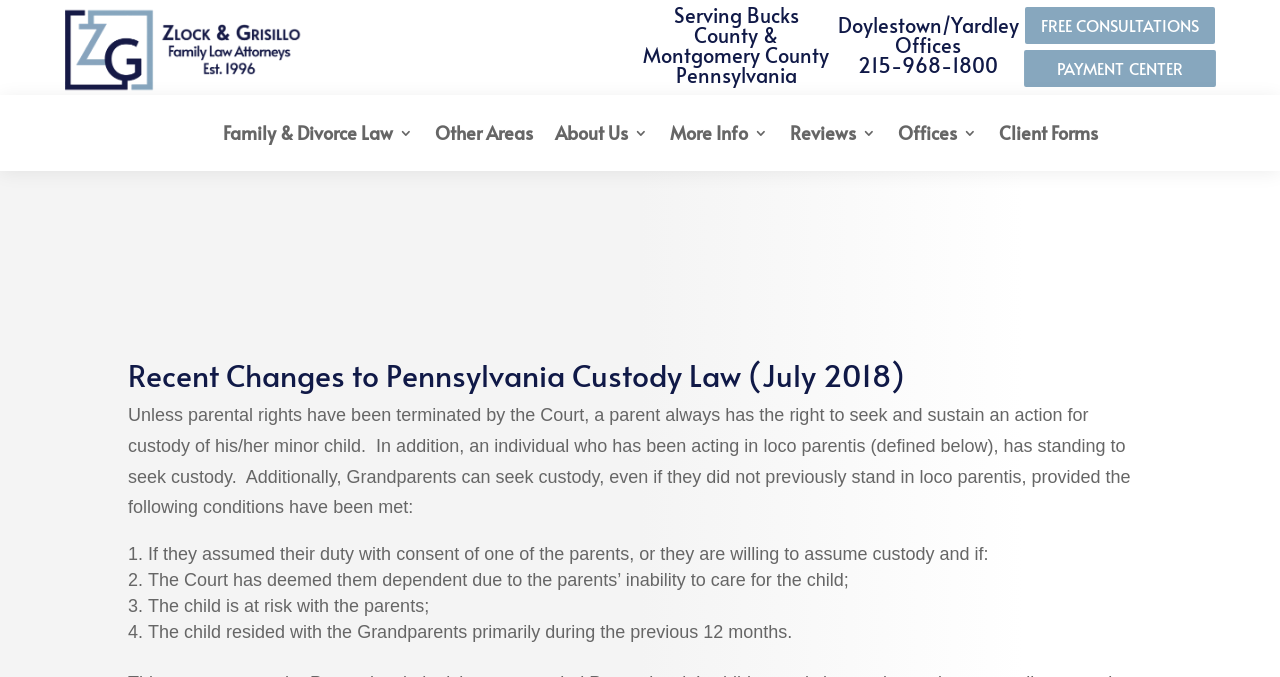Locate the bounding box coordinates of the area you need to click to fulfill this instruction: 'View Previous Editions'. The coordinates must be in the form of four float numbers ranging from 0 to 1: [left, top, right, bottom].

None